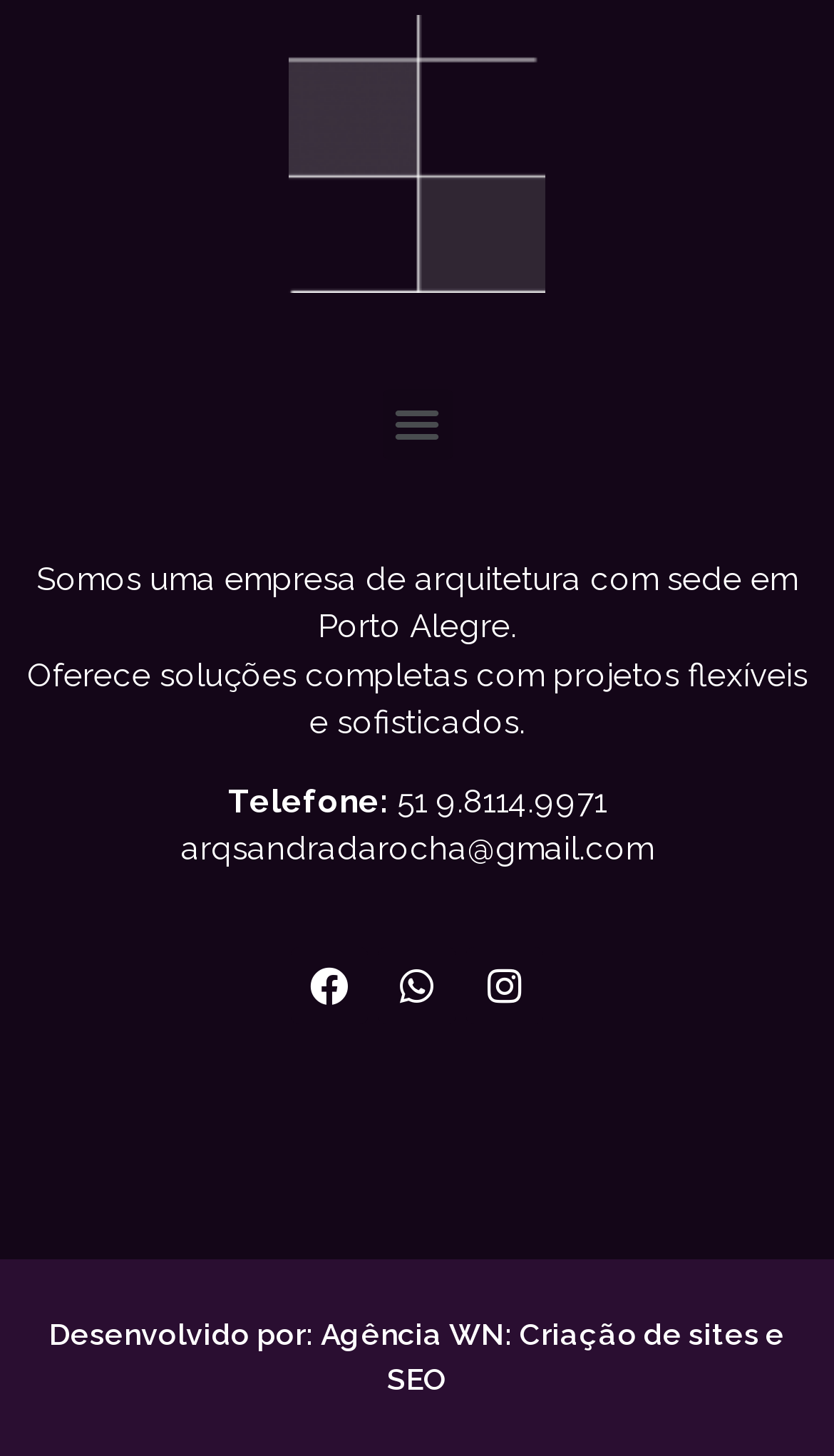Please determine the bounding box coordinates of the element's region to click in order to carry out the following instruction: "Click the menu toggle button". The coordinates should be four float numbers between 0 and 1, i.e., [left, top, right, bottom].

[0.458, 0.267, 0.542, 0.315]